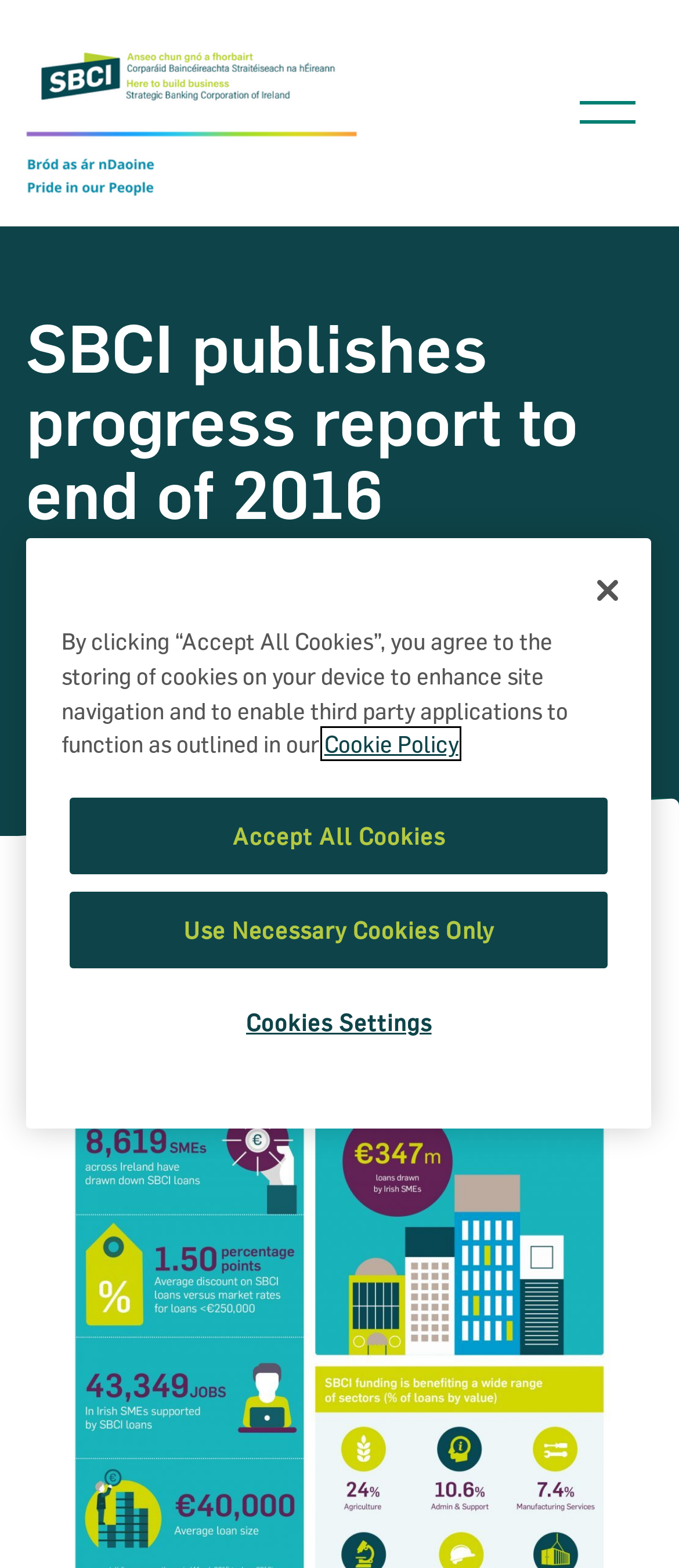Identify and provide the text of the main header on the webpage.

SBCI publishes progress report to end of 2016